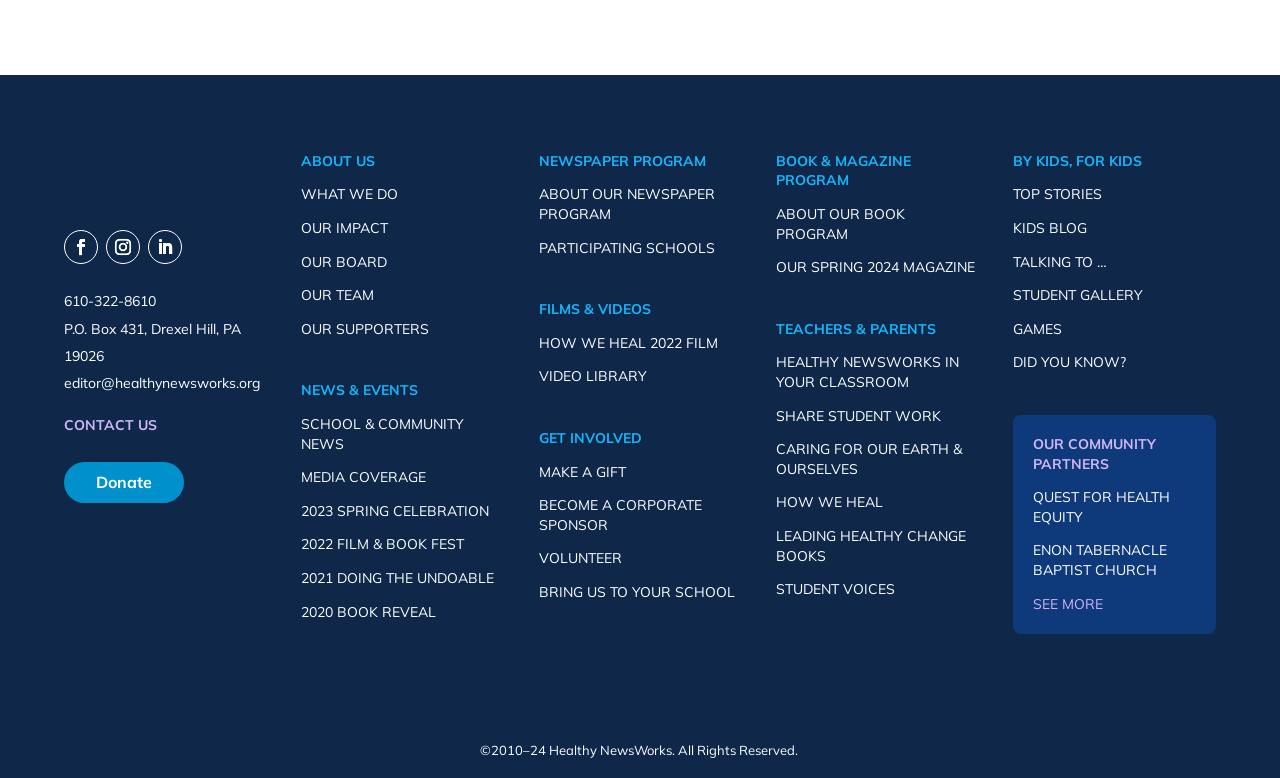Using the image as a reference, answer the following question in as much detail as possible:
What is the name of the film mentioned on the webpage?

I searched for the film name by looking at the links on the webpage and found the one that contains a film title format, which is 'HOW WE HEAL 2022 FILM'.